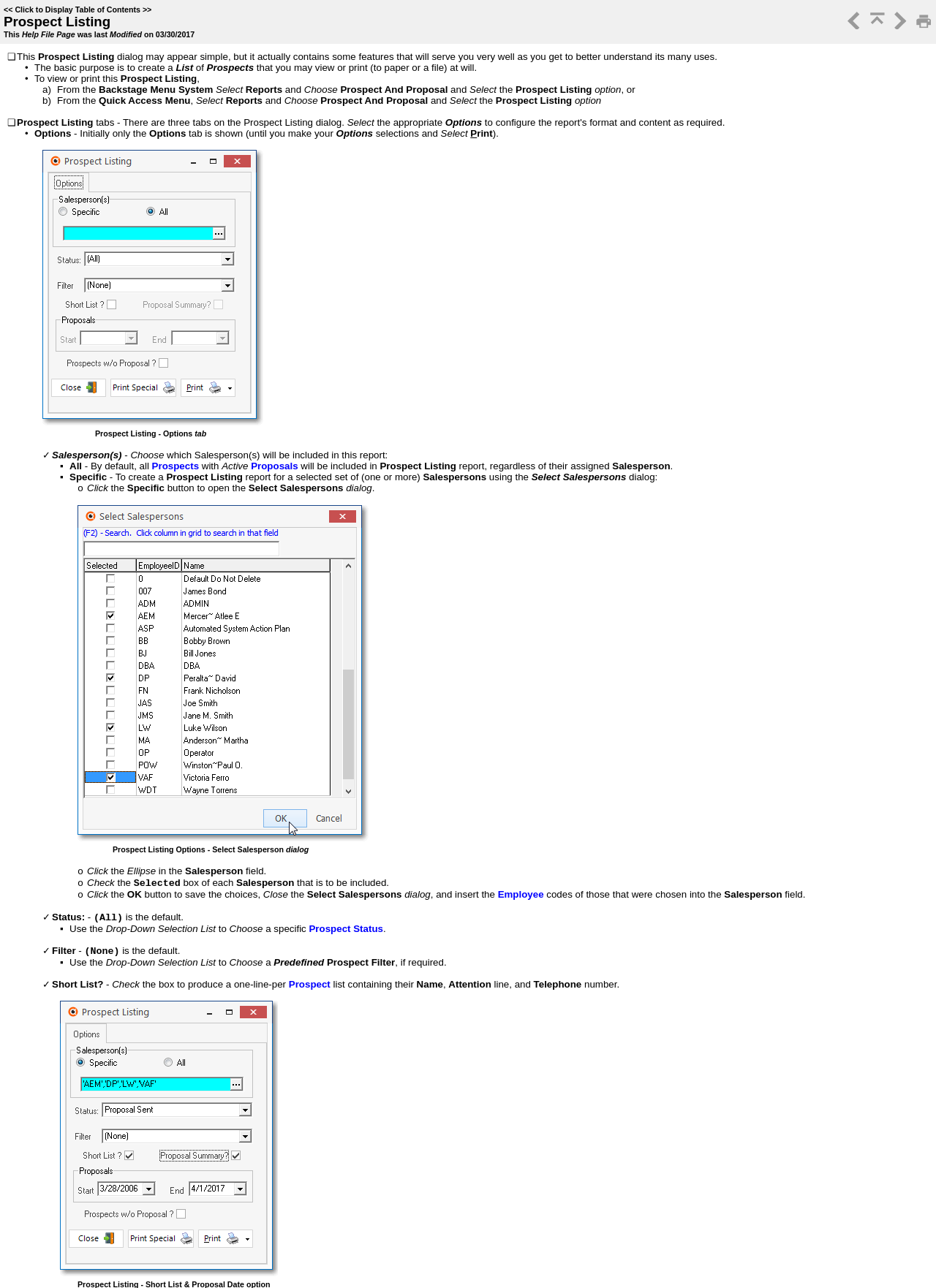Offer an in-depth caption of the entire webpage.

This webpage is a help file page for the Prospect Listing dialog in a Prospect Tracking System. At the top, there is a table of contents link and a heading that reads "Prospect Listing" with a modification date of 03/30/2017. Below this, there are links to navigate to previous and next topics, as well as a print option.

The main content of the page is divided into sections, each with a bullet point or checkbox icon. The first section explains the purpose of the Prospect Listing dialog, which is to create a list of prospects that can be viewed or printed. The text describes how to access the dialog from the Backstage Menu System or the Quick Access Menu.

The next section explains the three tabs on the Prospect Listing dialog, with the first tab being shown initially. The user can make selections and then select the Options tab. The text also mentions the ability to print the list.

Below this, there is an image of the Prospect Listing dialog, followed by a section explaining the Options tab. This section has a checkbox icon and describes how to choose which salesperson(s) to include in the report.

Throughout the page, there are various links, headings, and static text elements, including bullet points, checkboxes, and icons. The text is organized into sections with clear headings, making it easy to follow and understand.